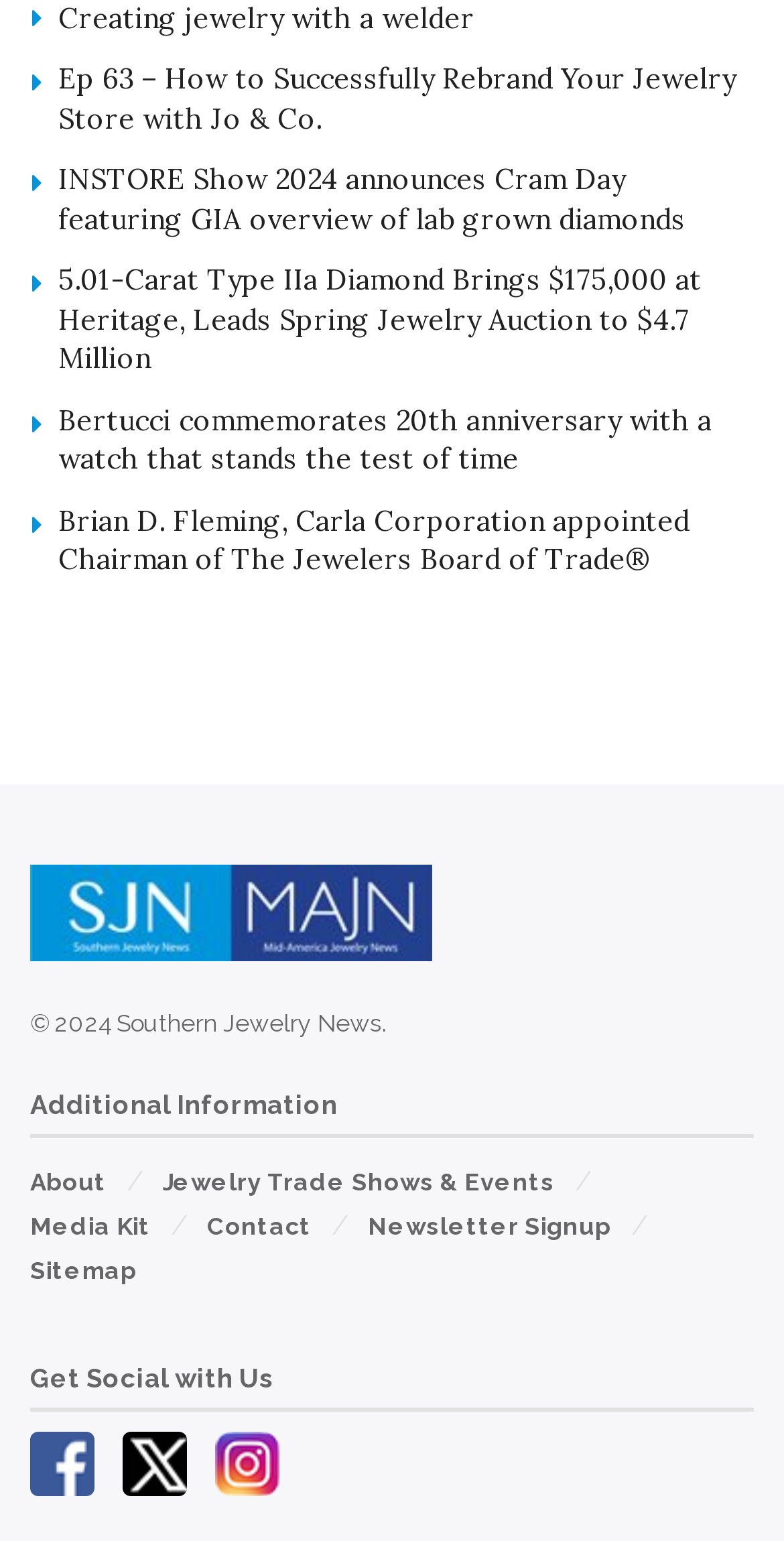Locate the bounding box coordinates of the clickable region to complete the following instruction: "Go to the next post."

None